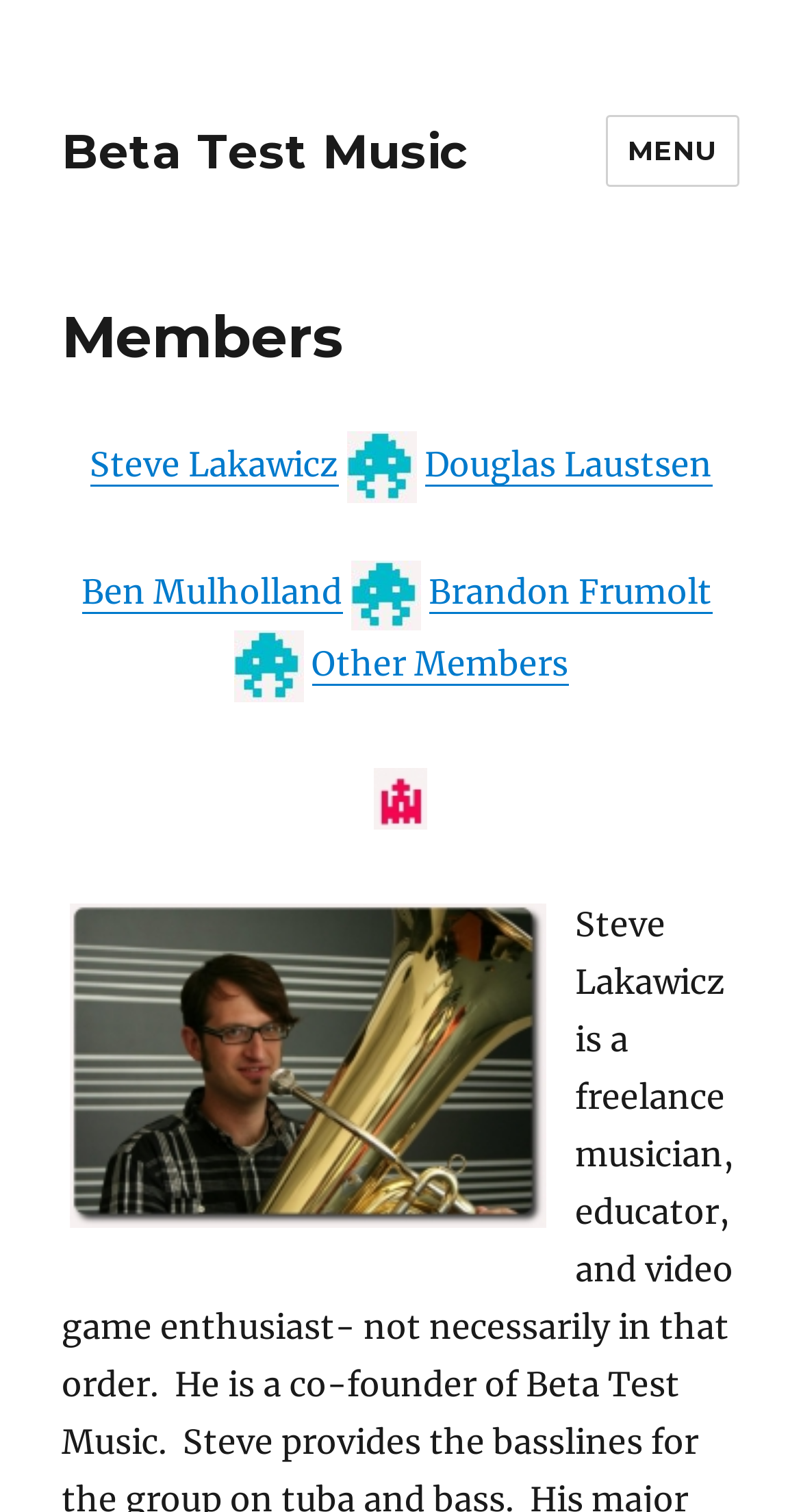Please identify the bounding box coordinates of the region to click in order to complete the given instruction: "Read previous post". The coordinates should be four float numbers between 0 and 1, i.e., [left, top, right, bottom].

None